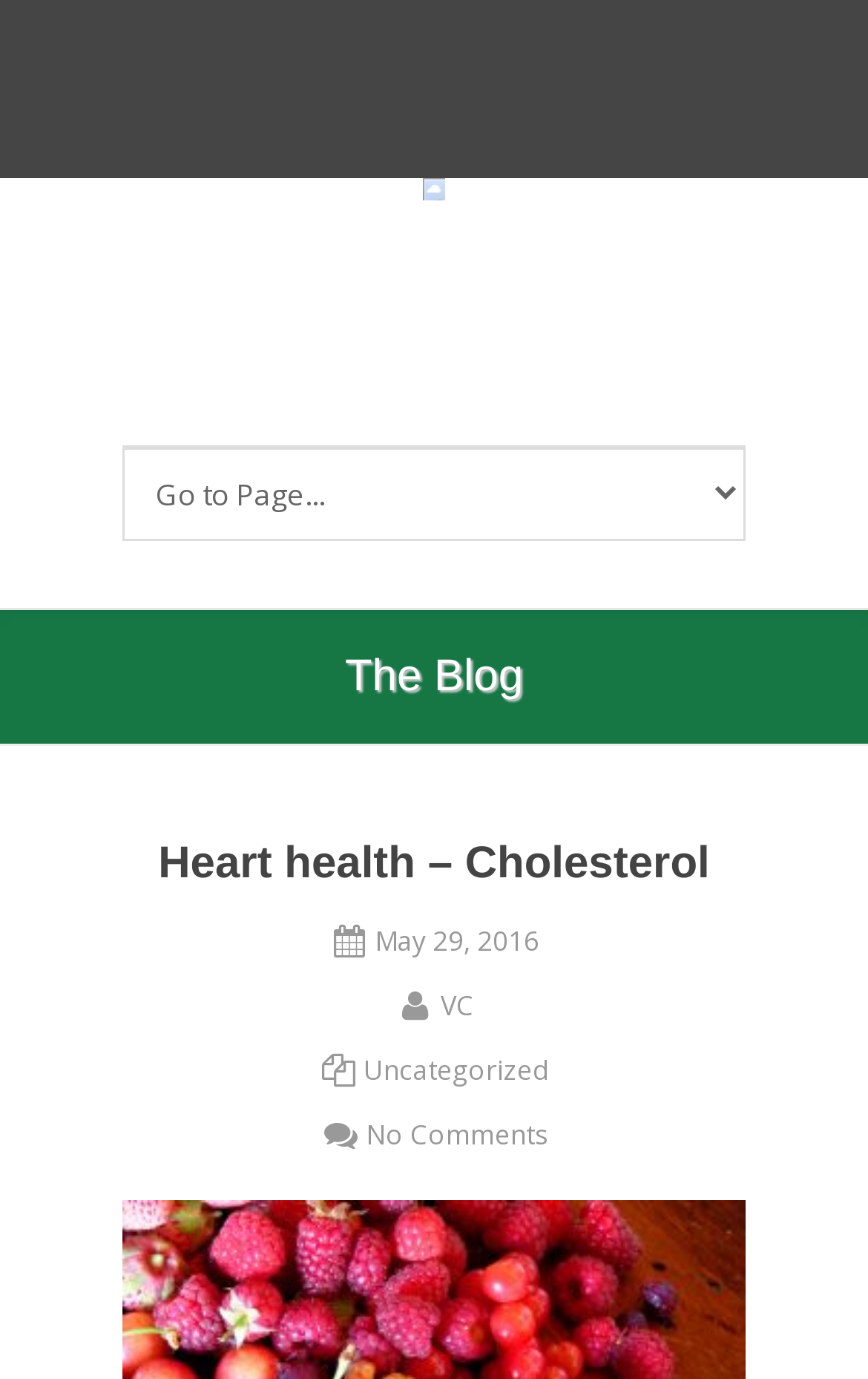Construct a comprehensive description capturing every detail on the webpage.

The webpage is about heart health and cholesterol, as indicated by the title "Heart health – Cholesterol". At the top, there is a link to the website "letsgetfit.com.au" accompanied by an image of the same name, positioned slightly above the center of the page. 

Below the link and image, a combobox is located, taking up most of the width of the page. Above the combobox, there is a heading titled "The Blog". 

Further down, another heading "Heart health – Cholesterol" is positioned, which is likely the title of the main content. Below this heading, the date "May 29, 2016" is displayed. 

There are three links positioned below the date: "VC" with an icon, "Uncategorized", and "No Comments" with an icon. These links are aligned horizontally and are relatively close to each other.